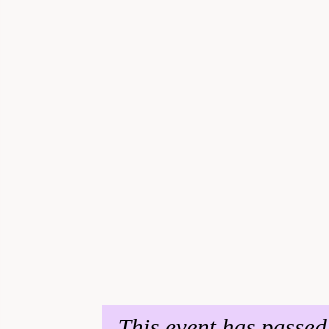What is the status of the event?
Examine the screenshot and reply with a single word or phrase.

No longer active